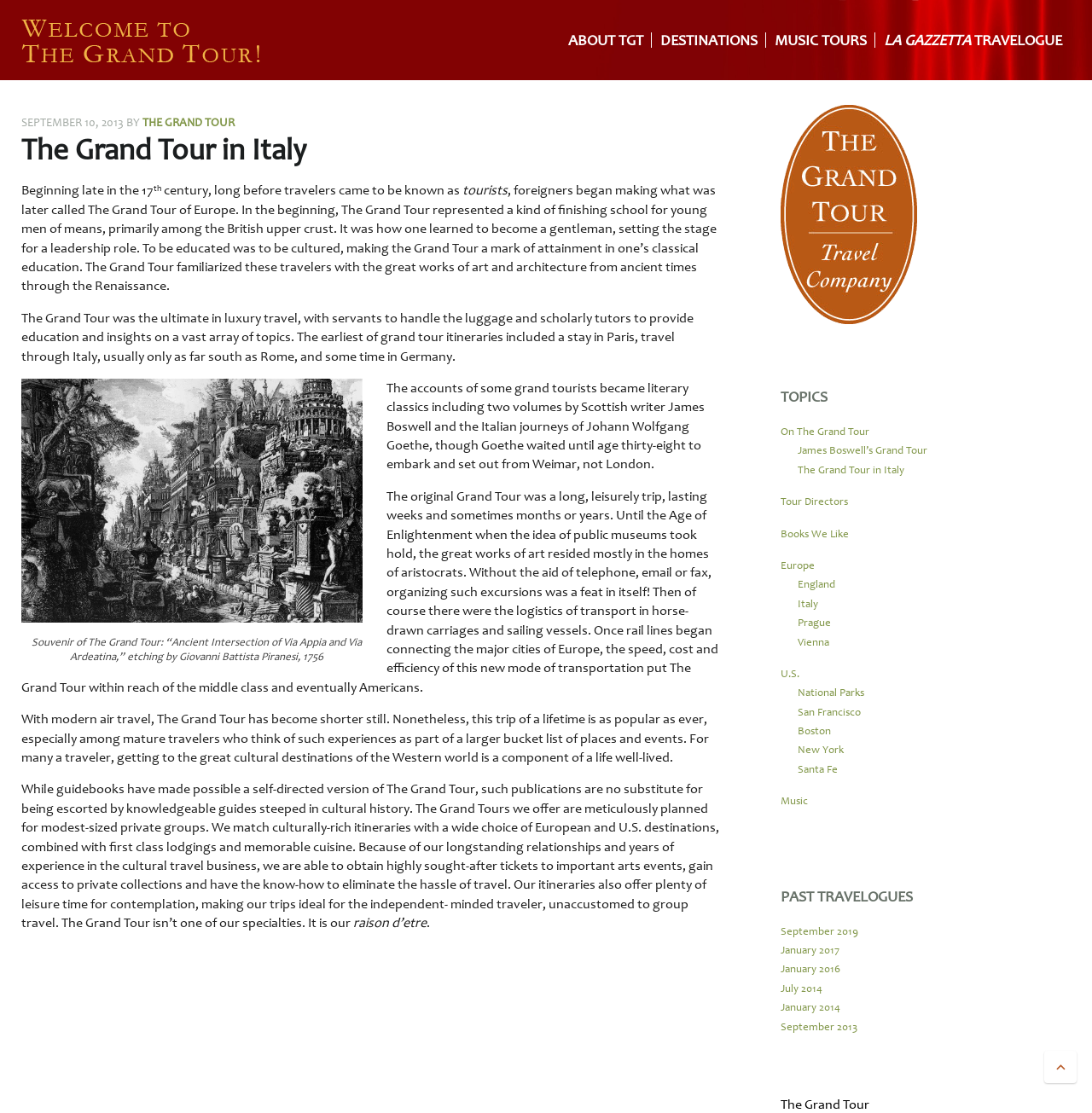What is the name of the tour company?
Please provide a detailed and thorough answer to the question.

The name of the tour company can be found in the top-left corner of the webpage, where it says 'The Grand Tour in Italy – THE GRAND TOUR'. This is also the title of the webpage.